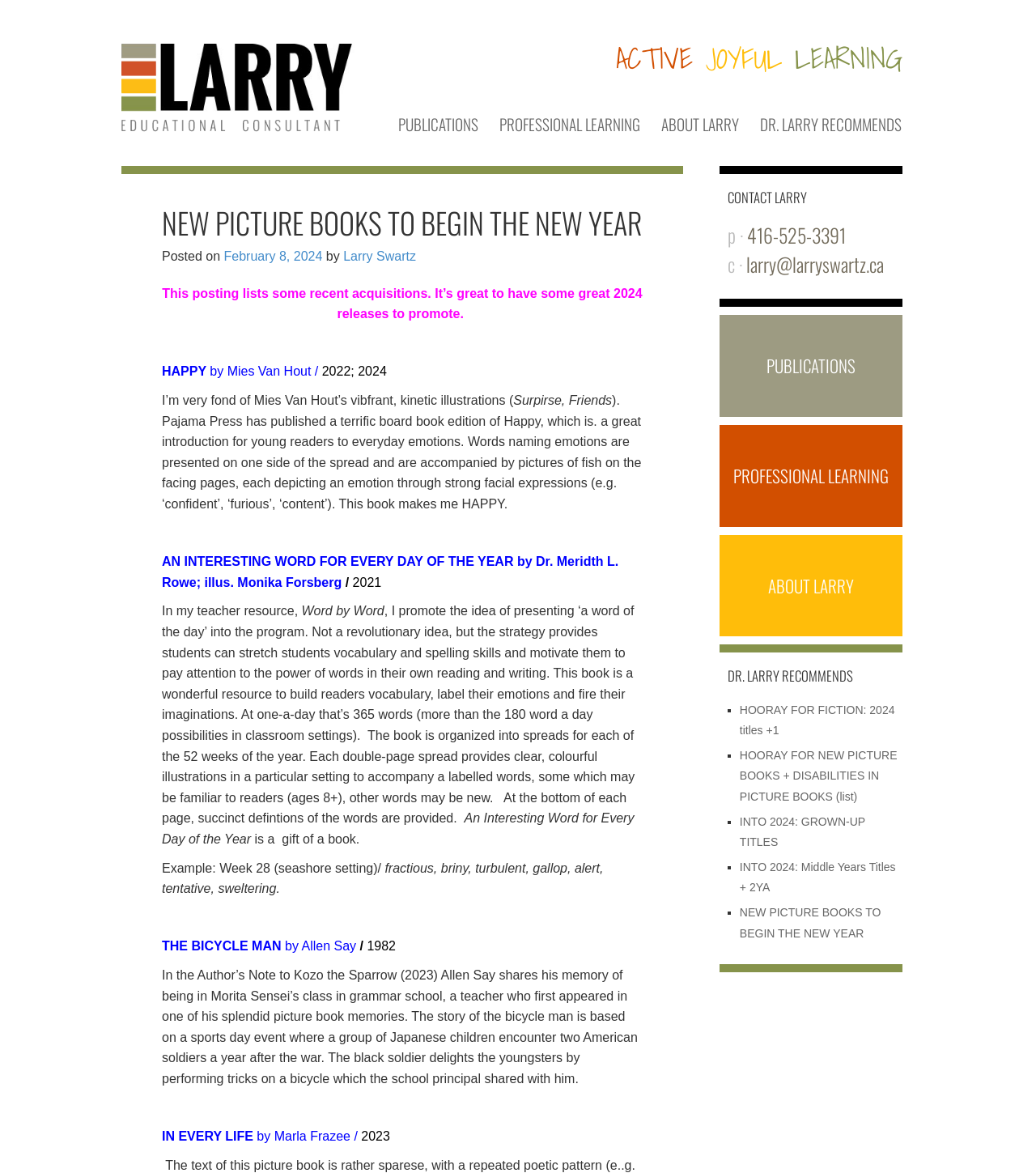What is the name of the book written by Allen Say?
Please answer the question with a detailed and comprehensive explanation.

I found the answer by looking at the text 'THE BICYCLE MAN by Allen Say'.